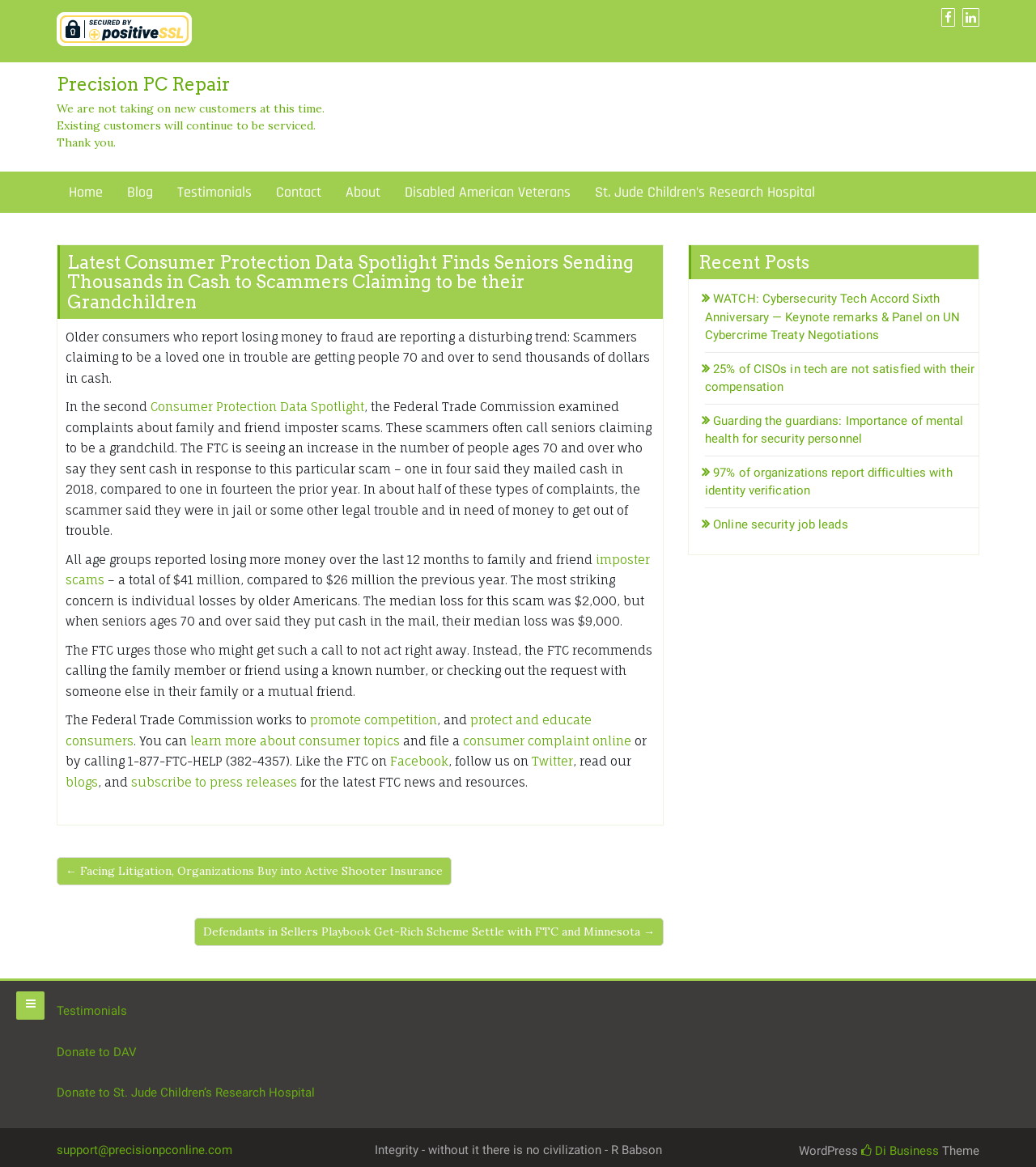Locate the bounding box coordinates of the element's region that should be clicked to carry out the following instruction: "Click the 'Home' link". The coordinates need to be four float numbers between 0 and 1, i.e., [left, top, right, bottom].

[0.055, 0.148, 0.111, 0.182]